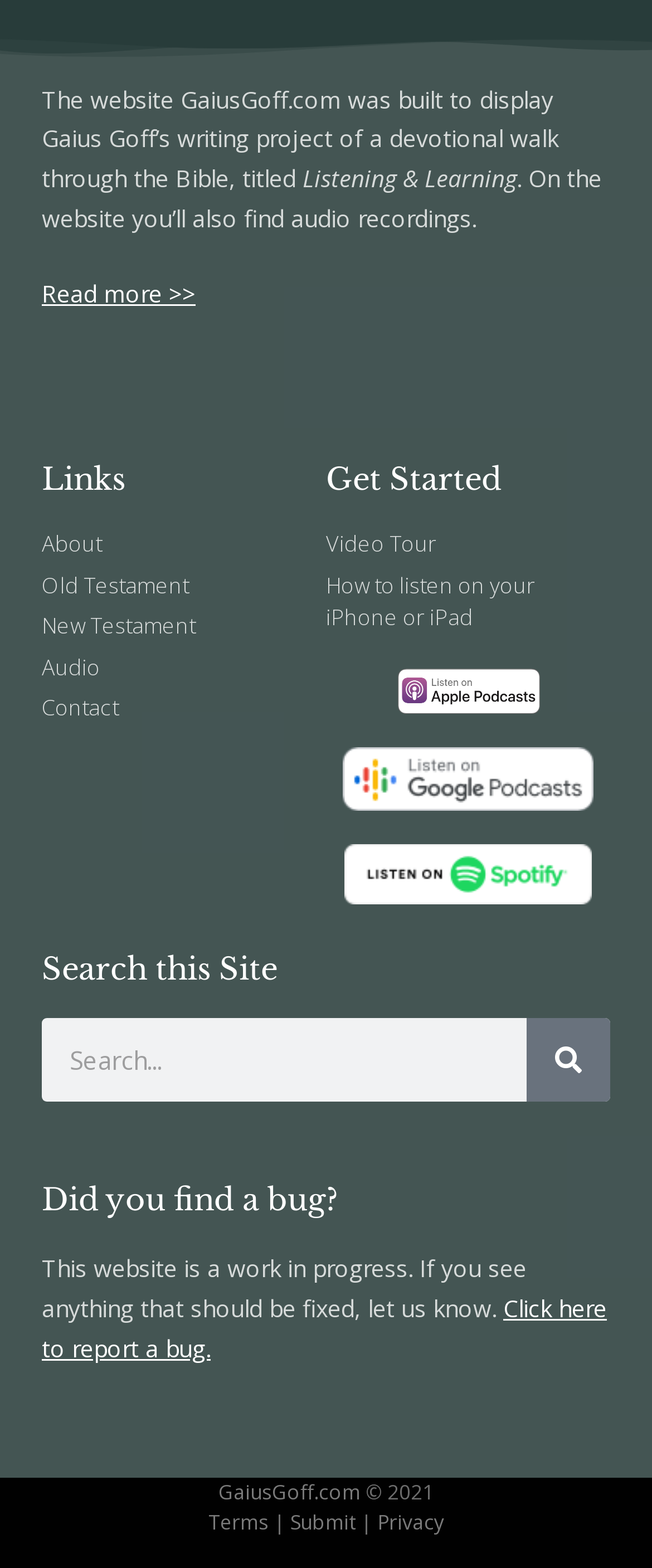How can you report a bug on the website?
Please respond to the question thoroughly and include all relevant details.

The website provides a link to report a bug, which is mentioned in the StaticText element that says 'This website is a work in progress. If you see anything that should be fixed, let us know.' followed by a link 'Click here to report a bug'.